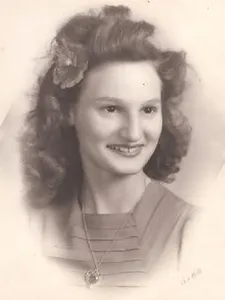What is the pattern on Ira Bea's dress?
Provide a detailed and extensive answer to the question.

The caption describes Ira Bea's dress as having a 'subtle striped pattern', which implies that the dress has a striped design, but it is not overly prominent or bold.